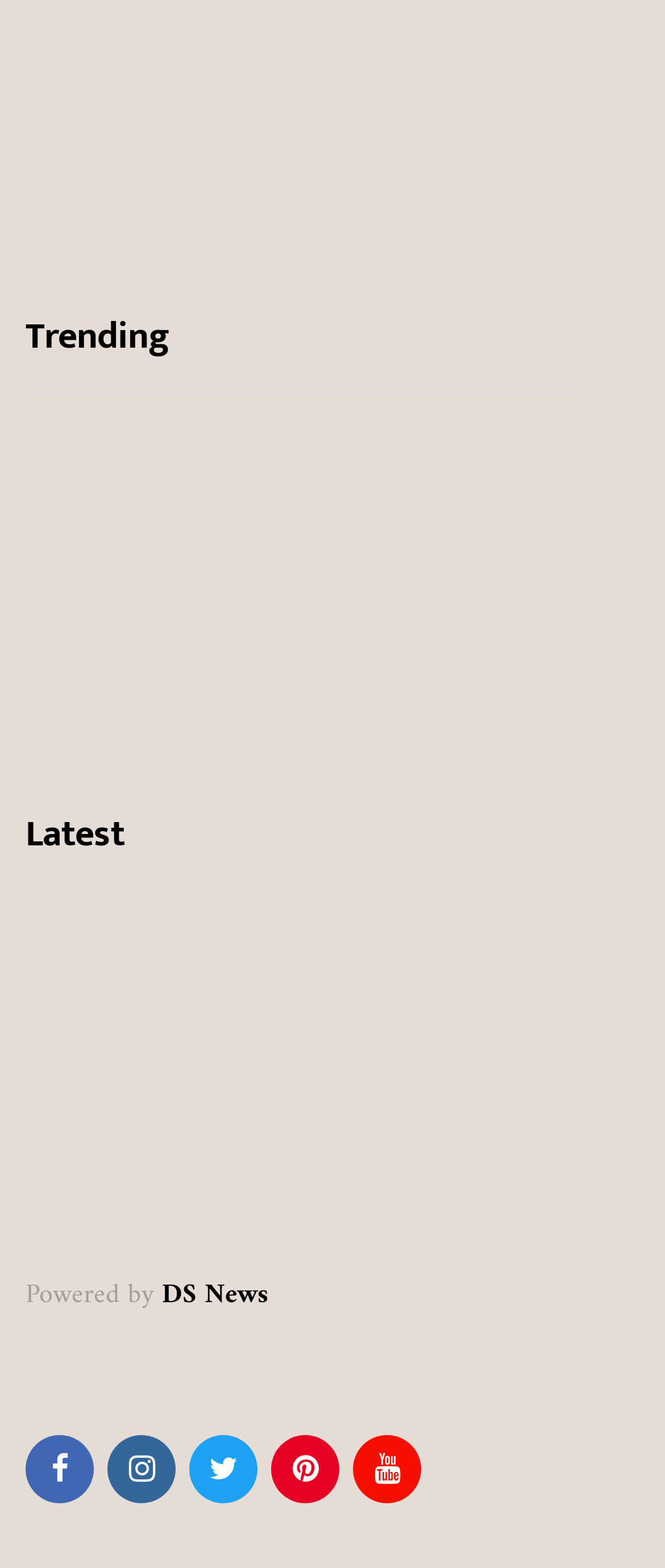Respond to the question below with a single word or phrase:
How many categories are listed on the webpage?

5